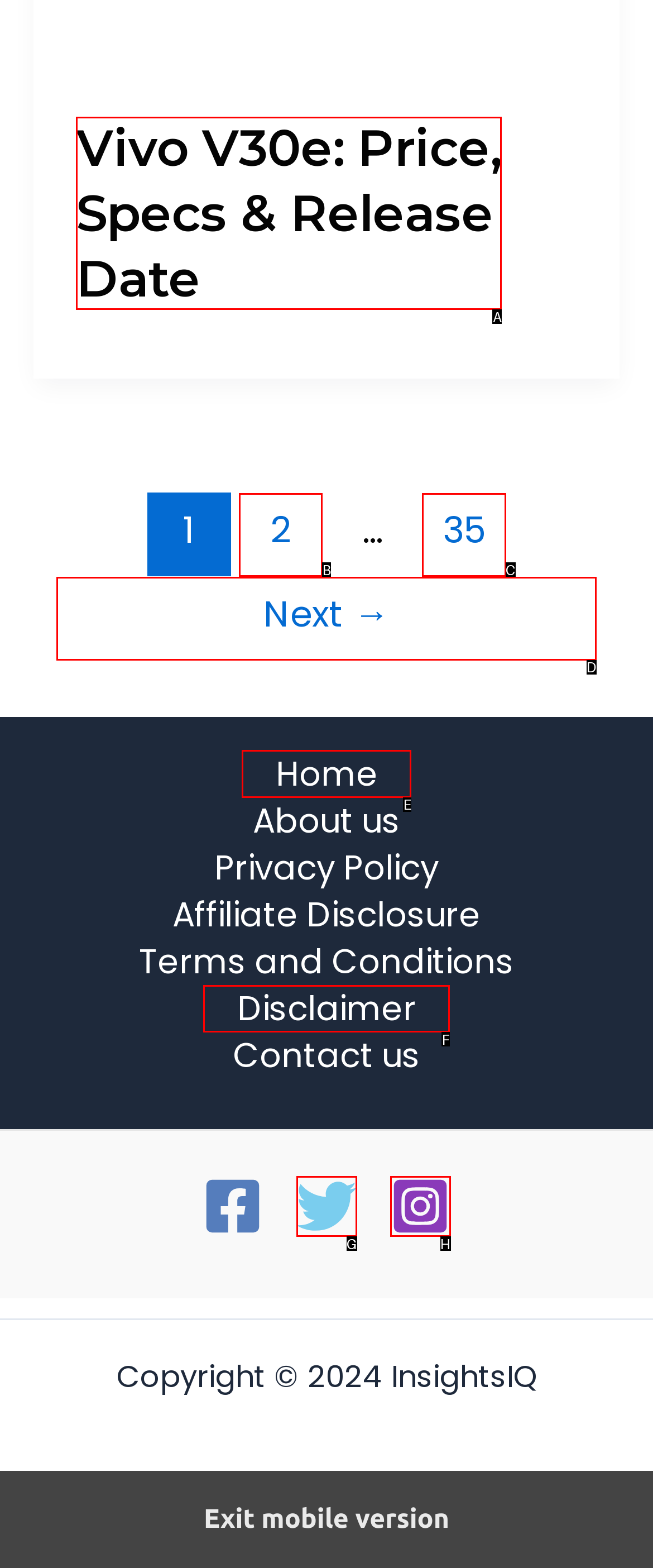For the given instruction: go to next page, determine which boxed UI element should be clicked. Answer with the letter of the corresponding option directly.

D